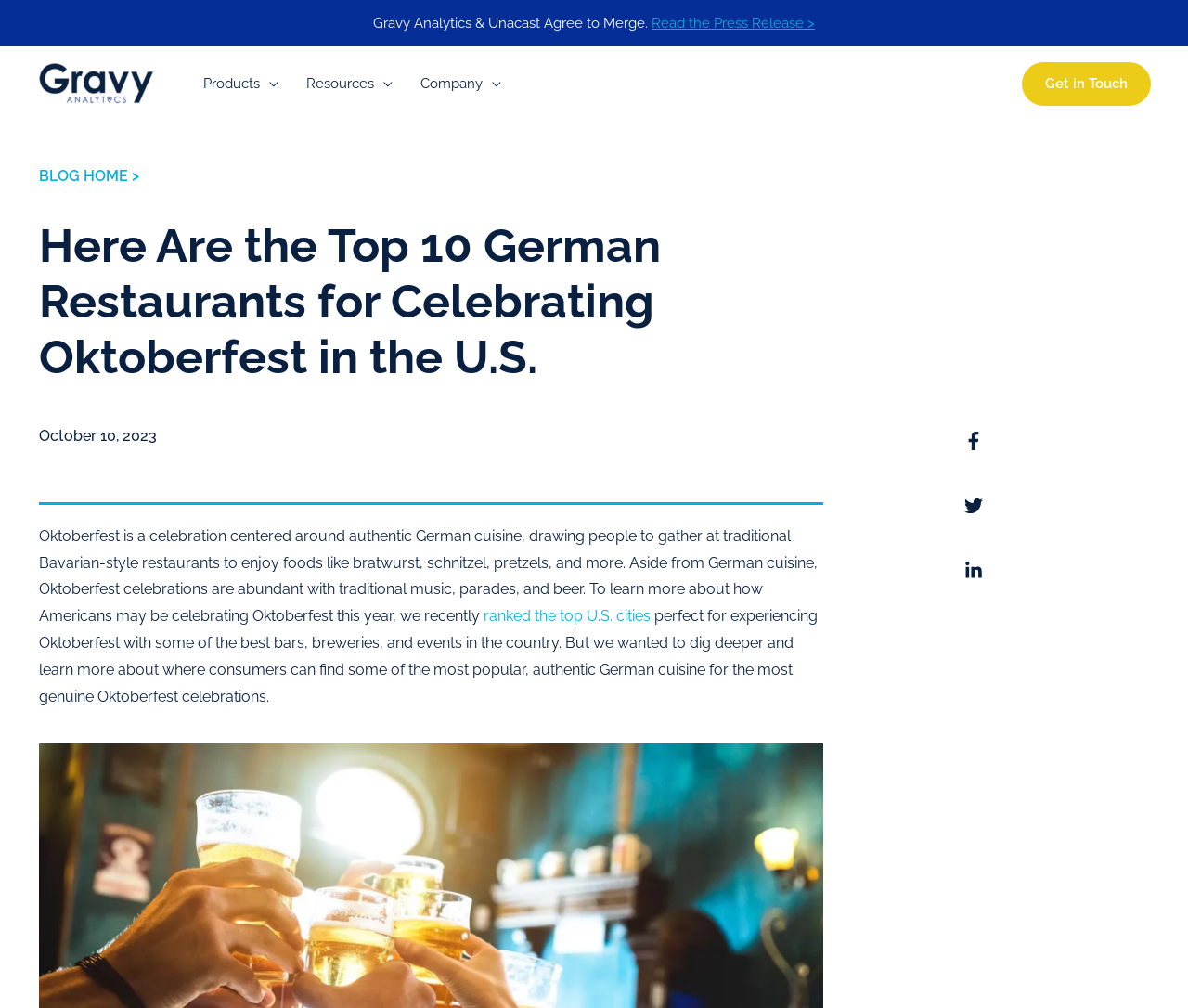Locate the bounding box of the UI element based on this description: "parent_node: Resources aria-label="Menu Toggle"". Provide four float numbers between 0 and 1 as [left, top, right, bottom].

[0.315, 0.046, 0.33, 0.12]